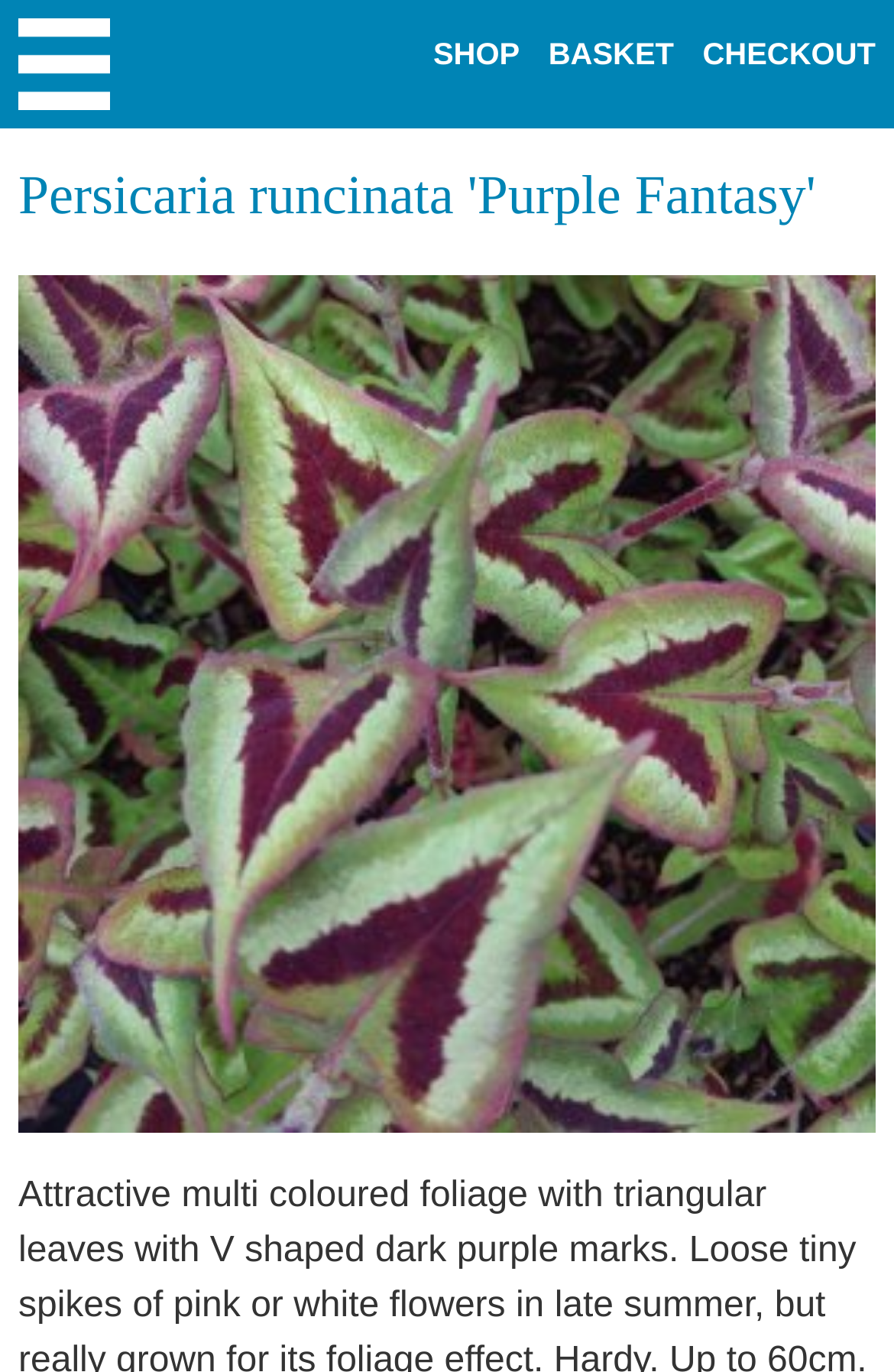Using details from the image, please answer the following question comprehensively:
What is the shape of the leaves of the plant?

I determined the answer by understanding the context of the webpage, which is describing a plant. The webpage does not have an image that clearly shows the shape of the leaves, but it does provide a description of the plant, which mentions that it has 'triangular leaves with V shaped dark purple marks'.